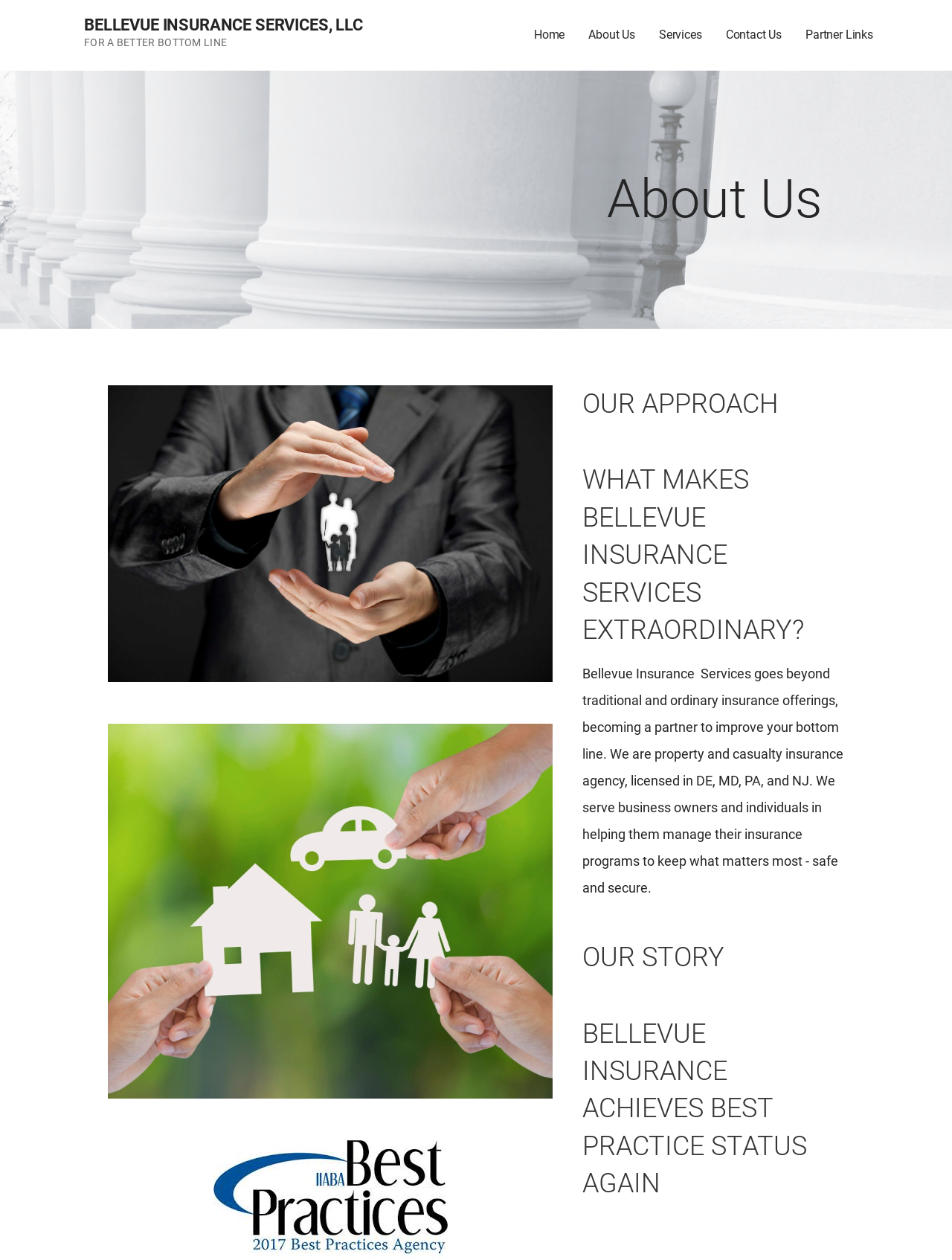Find the bounding box coordinates for the UI element that matches this description: "Contact Us".

[0.75, 0.0, 0.834, 0.056]